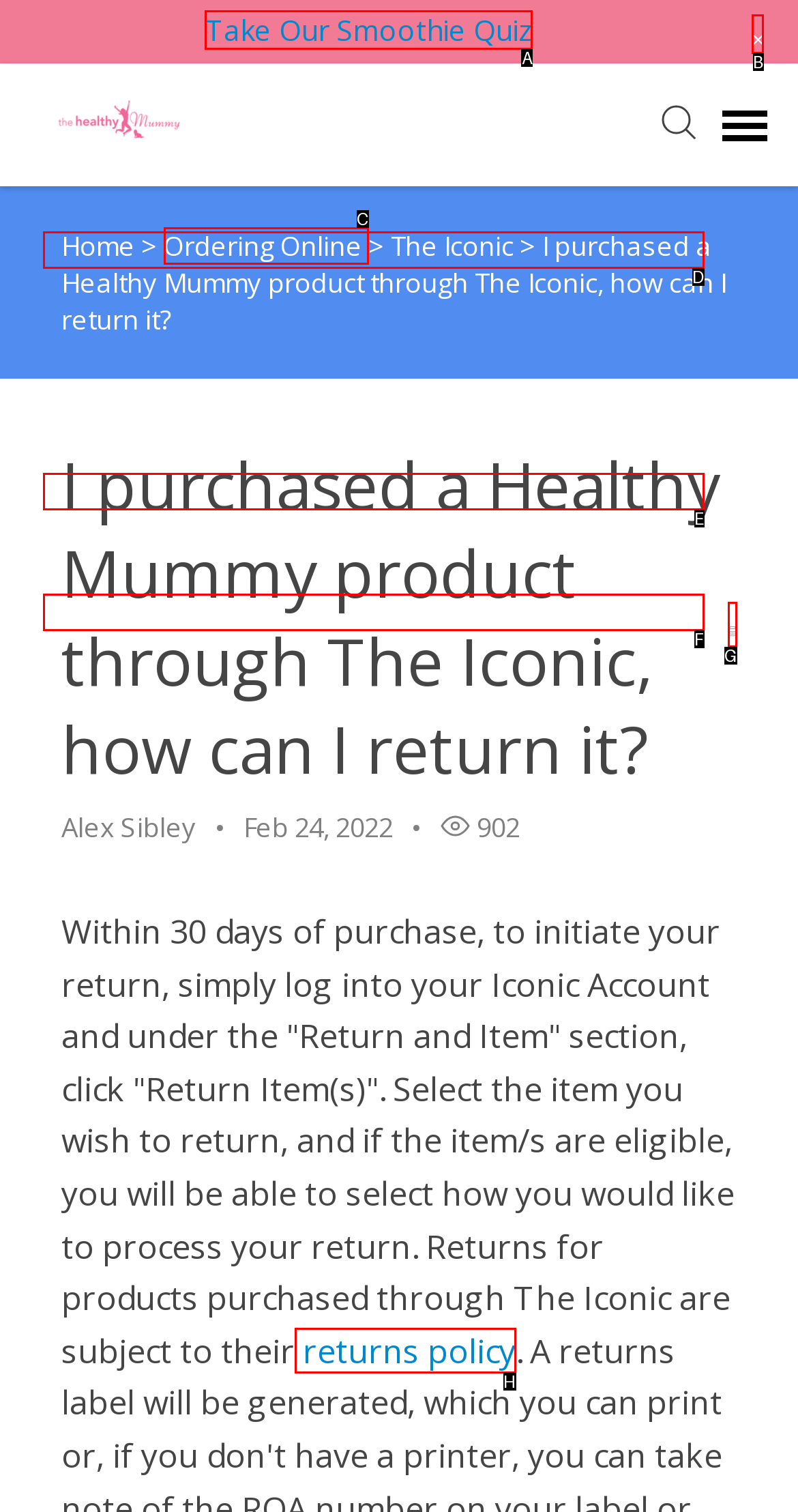Select the correct option based on the description: alt="announcement close button"
Answer directly with the option’s letter.

B